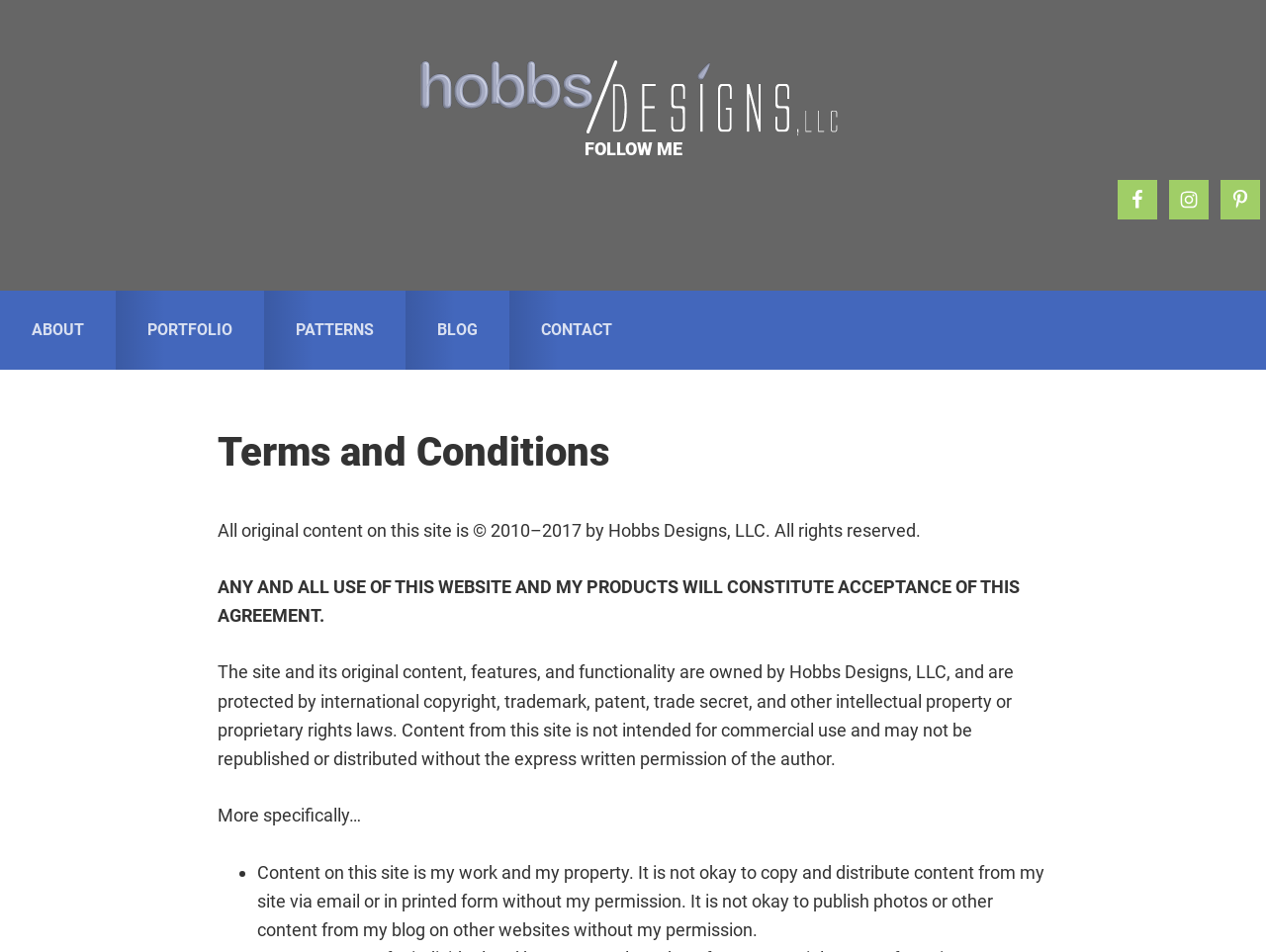Please locate the bounding box coordinates of the element that needs to be clicked to achieve the following instruction: "view the 'Testbuilds' page". The coordinates should be four float numbers between 0 and 1, i.e., [left, top, right, bottom].

None